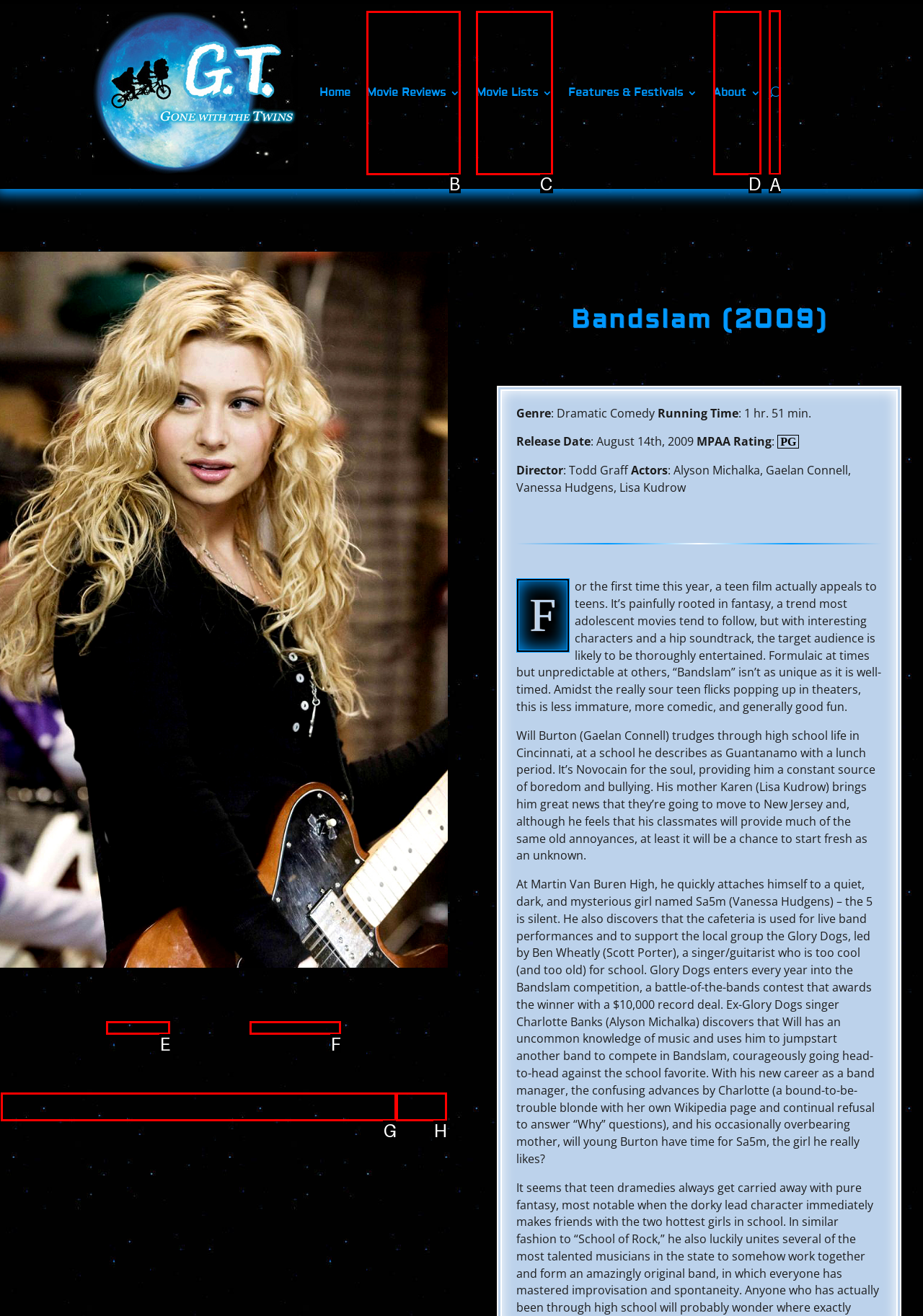Determine the letter of the element I should select to fulfill the following instruction: Click the 'U' button. Just provide the letter.

A